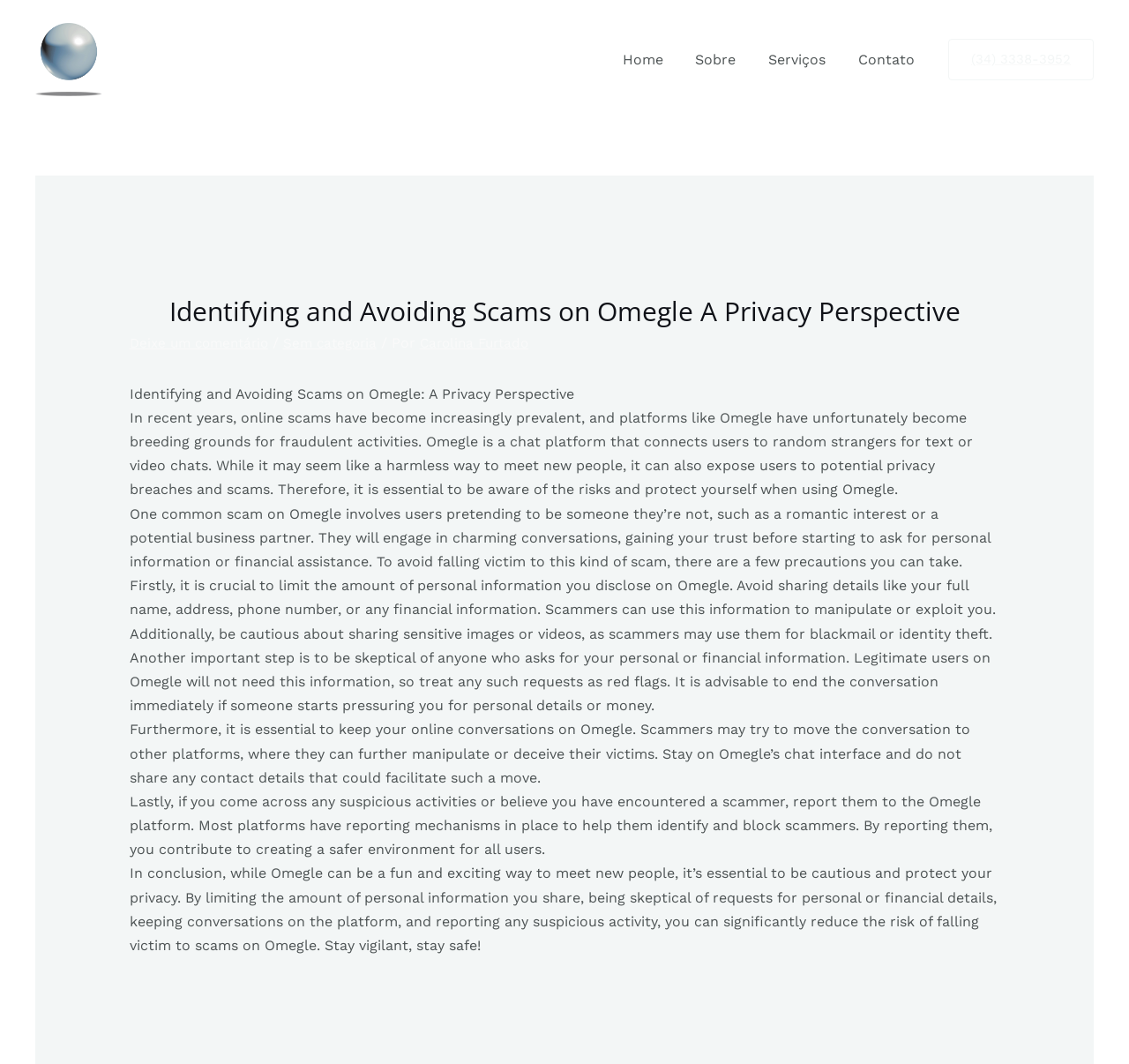What is the phone number provided on the webpage?
Give a single word or phrase as your answer by examining the image.

(34) 3338-3952